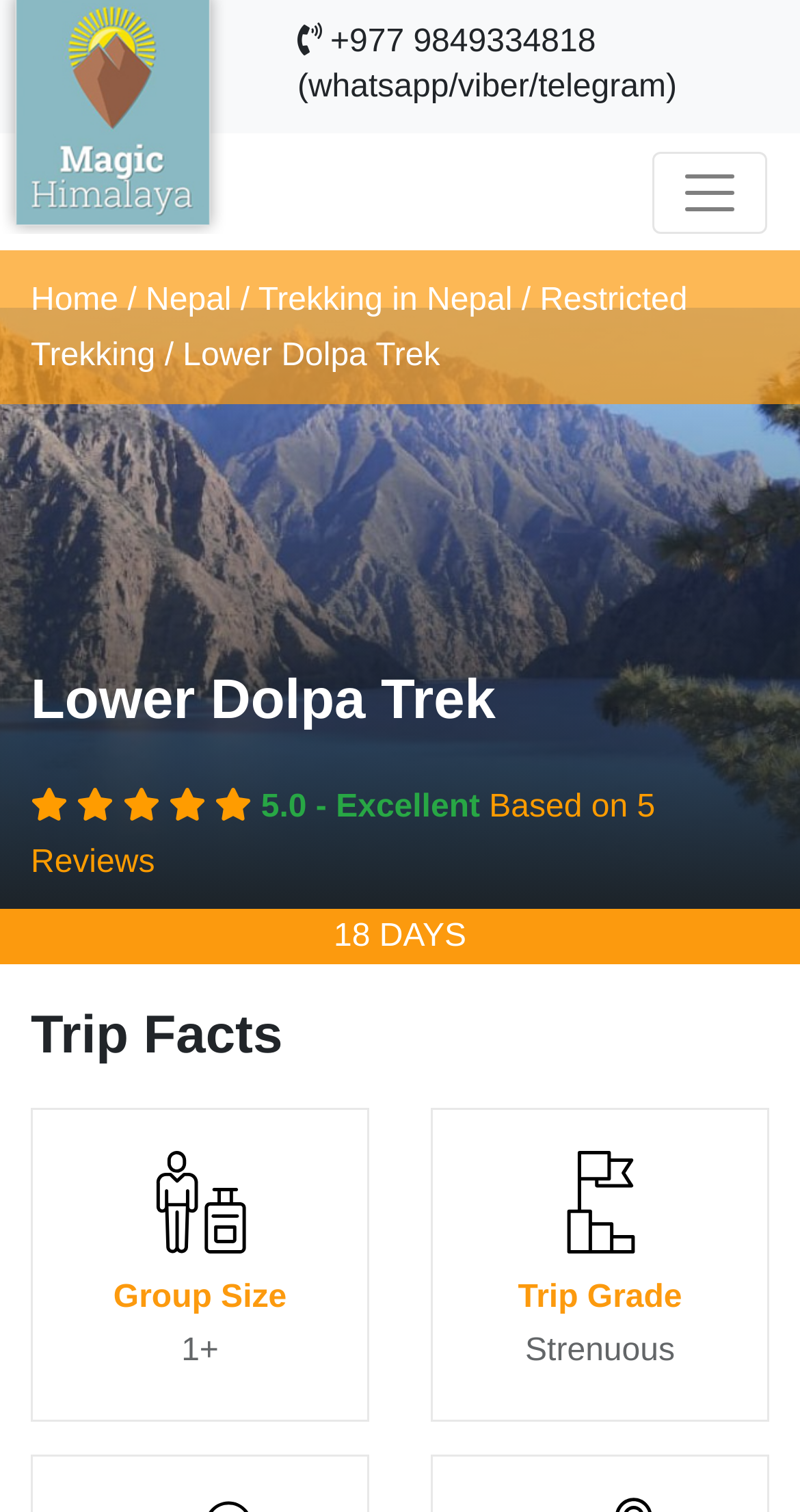What is the grade of the trek?
Observe the image and answer the question with a one-word or short phrase response.

Strenuous